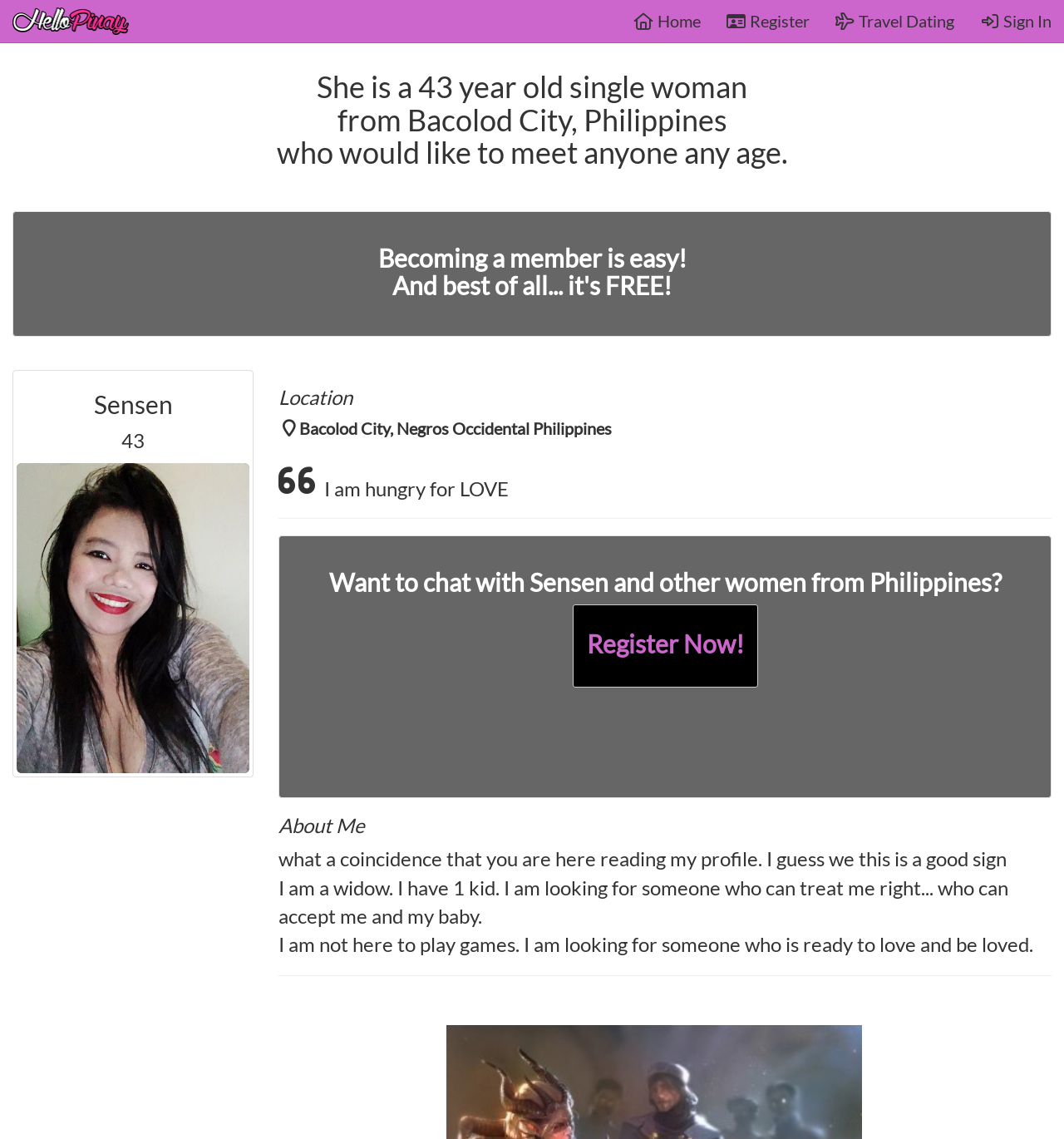Pinpoint the bounding box coordinates of the element you need to click to execute the following instruction: "Learn more about Sensen's story". The bounding box should be represented by four float numbers between 0 and 1, in the format [left, top, right, bottom].

[0.262, 0.743, 0.971, 0.839]